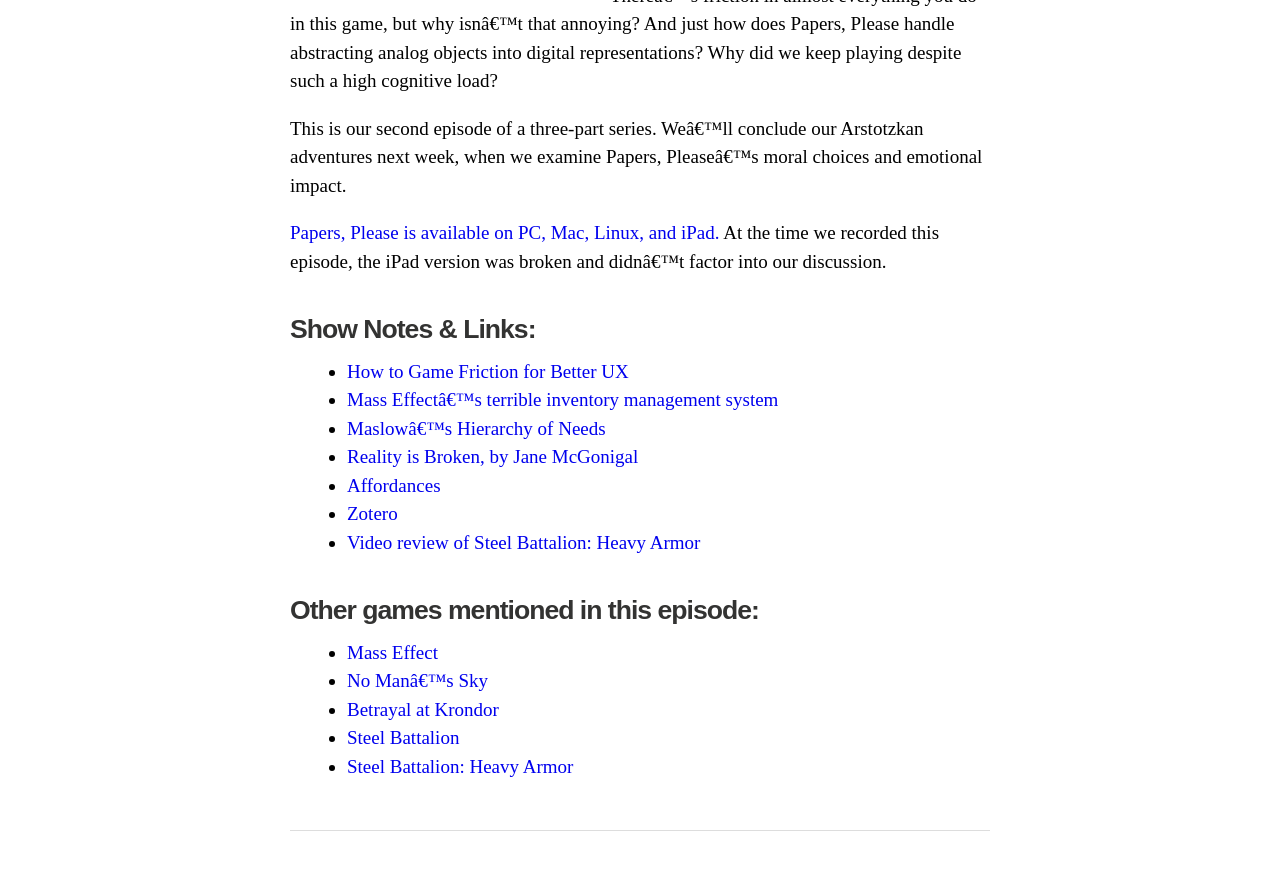Given the description of a UI element: "Affordances", identify the bounding box coordinates of the matching element in the webpage screenshot.

[0.271, 0.544, 0.344, 0.569]